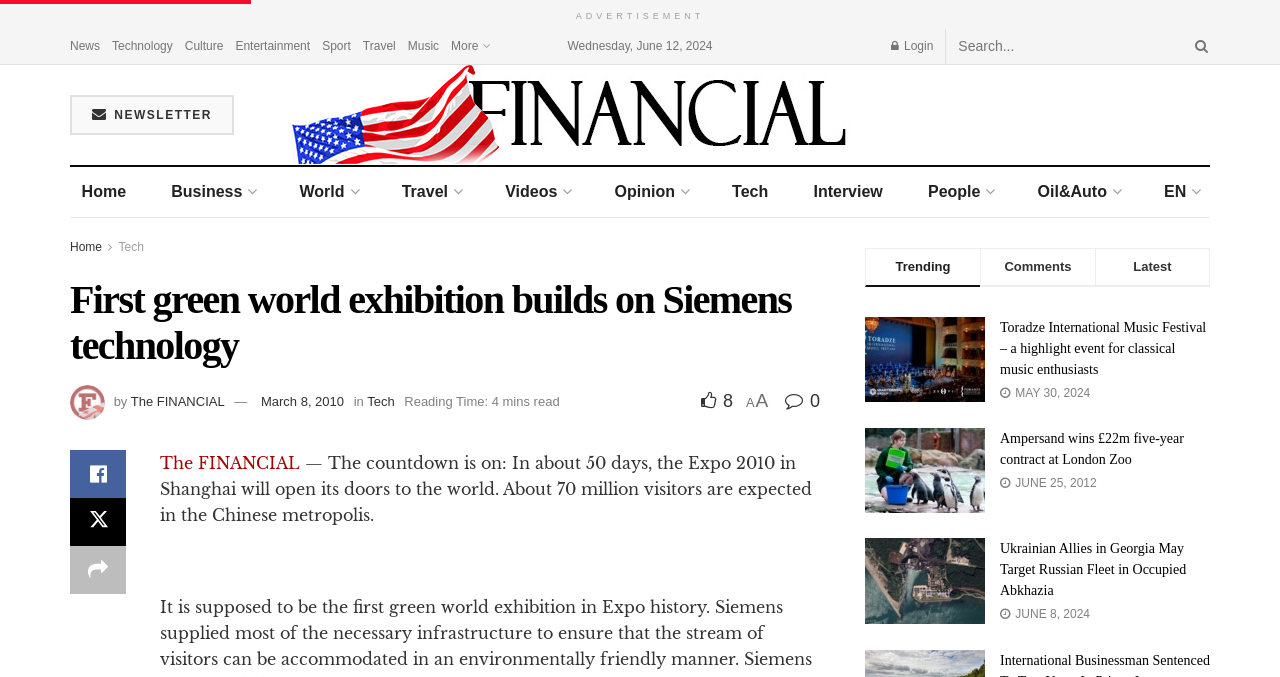Answer the question in one word or a short phrase:
How many visitors are expected at the Expo 2010 in Shanghai?

70 million